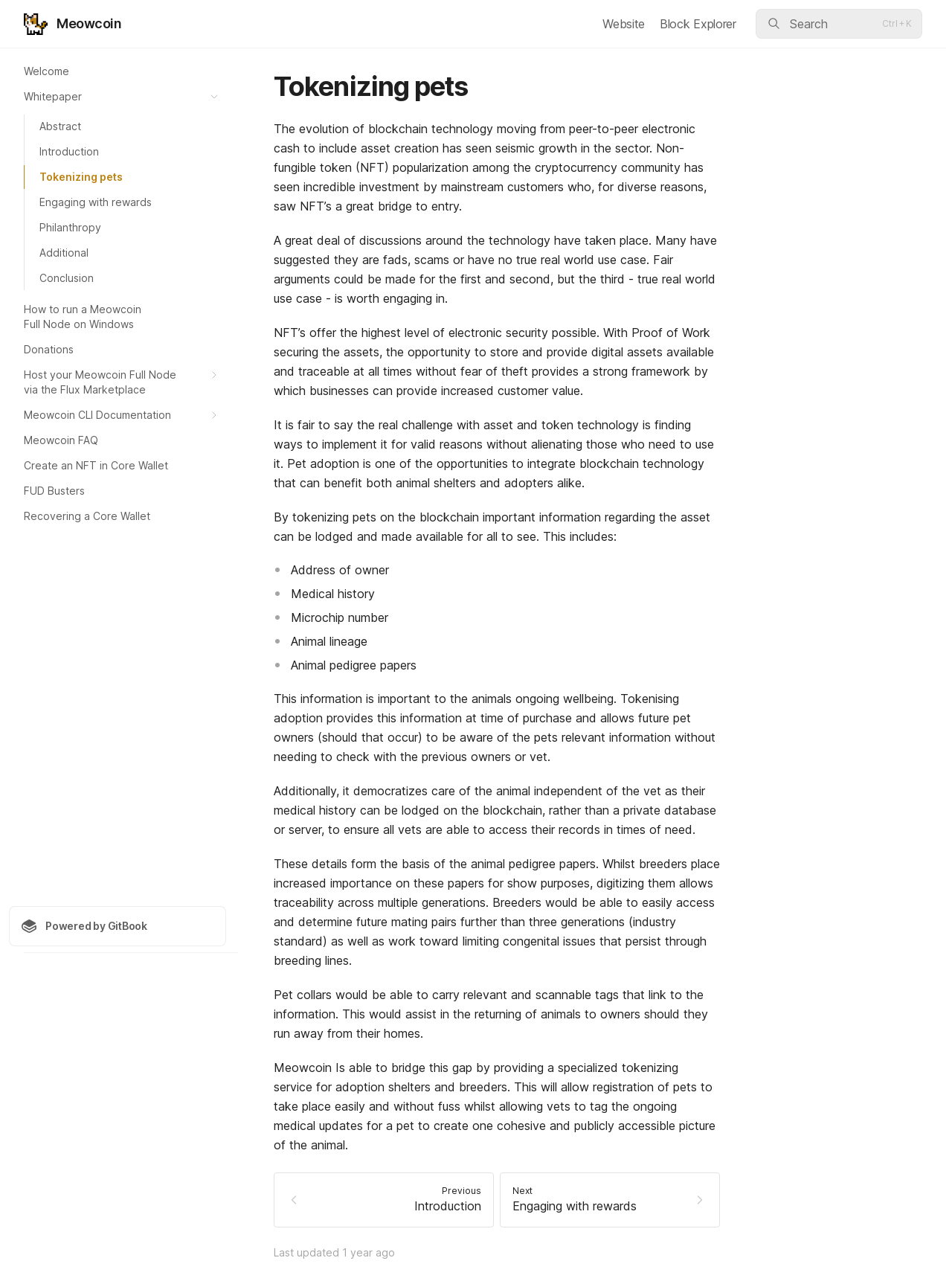What is the name of the cryptocurrency mentioned on this webpage?
Please provide a comprehensive and detailed answer to the question.

The webpage has a logo with the text 'Meowcoin' and multiple links and headings mentioning 'Meowcoin', indicating that it is the name of the cryptocurrency being discussed.